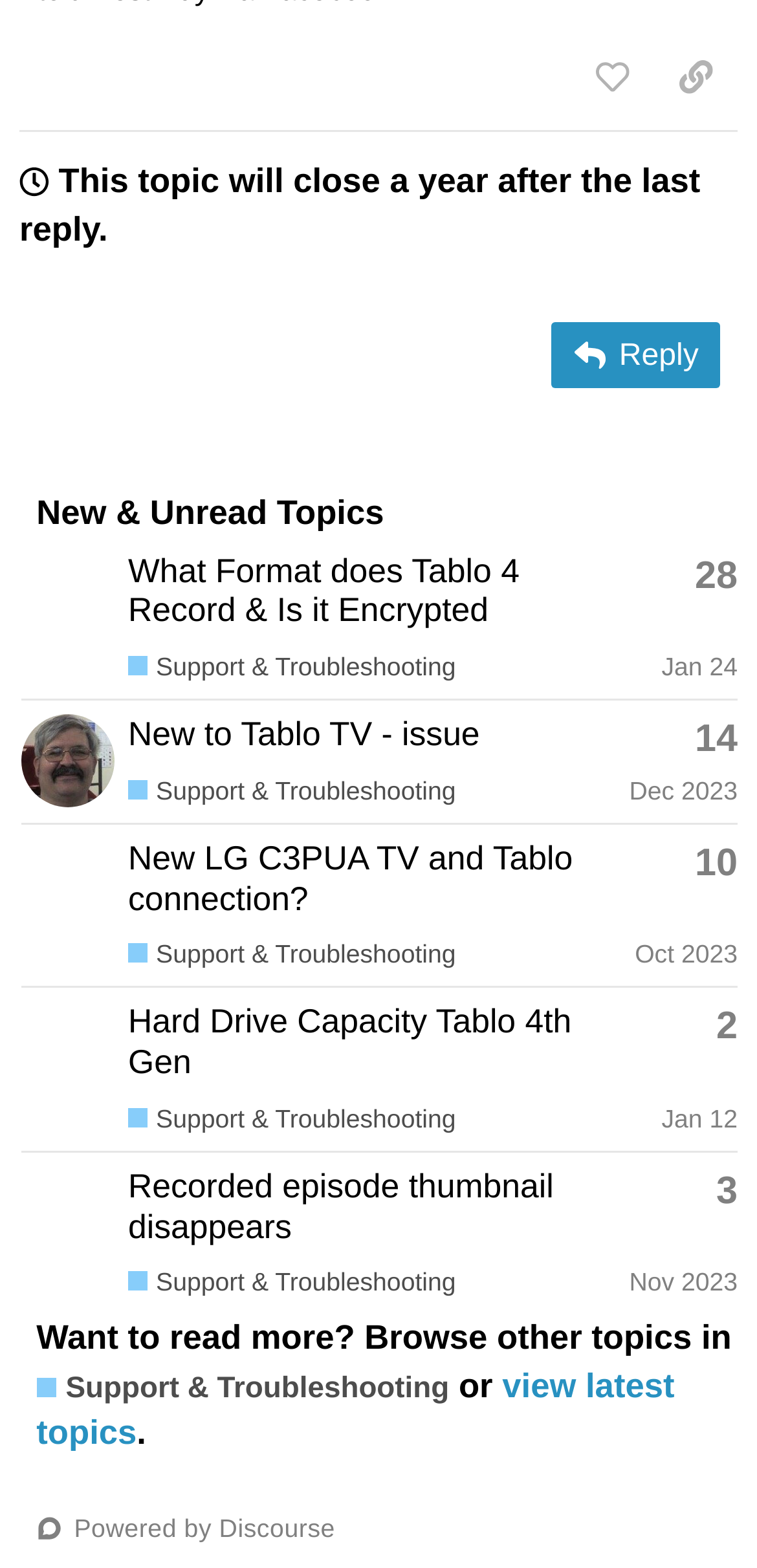Identify the bounding box of the UI element that matches this description: "14".

[0.918, 0.461, 0.974, 0.485]